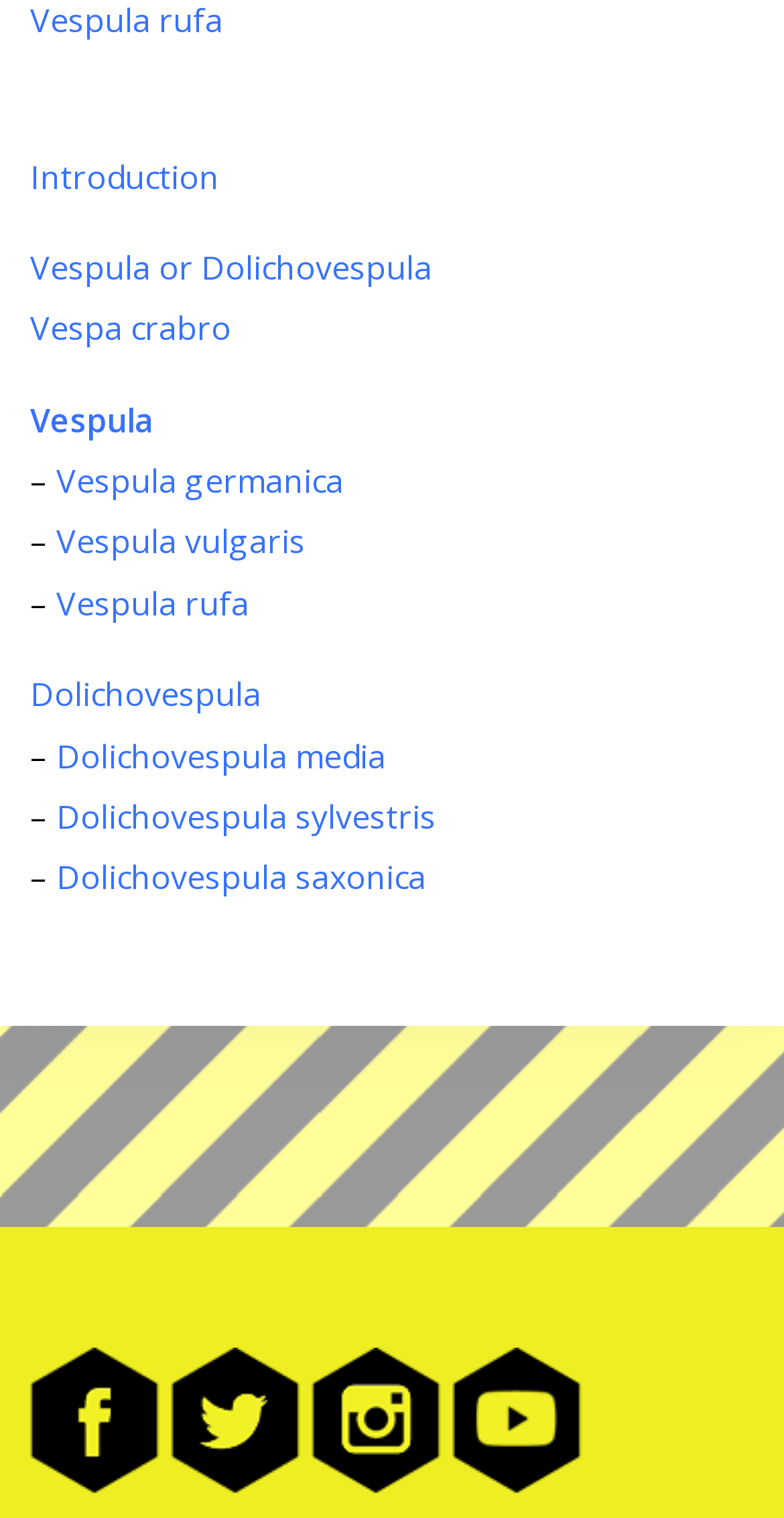How many social media links are at the bottom of the webpage?
Examine the image and provide an in-depth answer to the question.

At the bottom of the webpage, there are four social media links: Facebook, Twitter, Instagram, and You Tube. Each link has an associated image and is located within a specific bounding box.